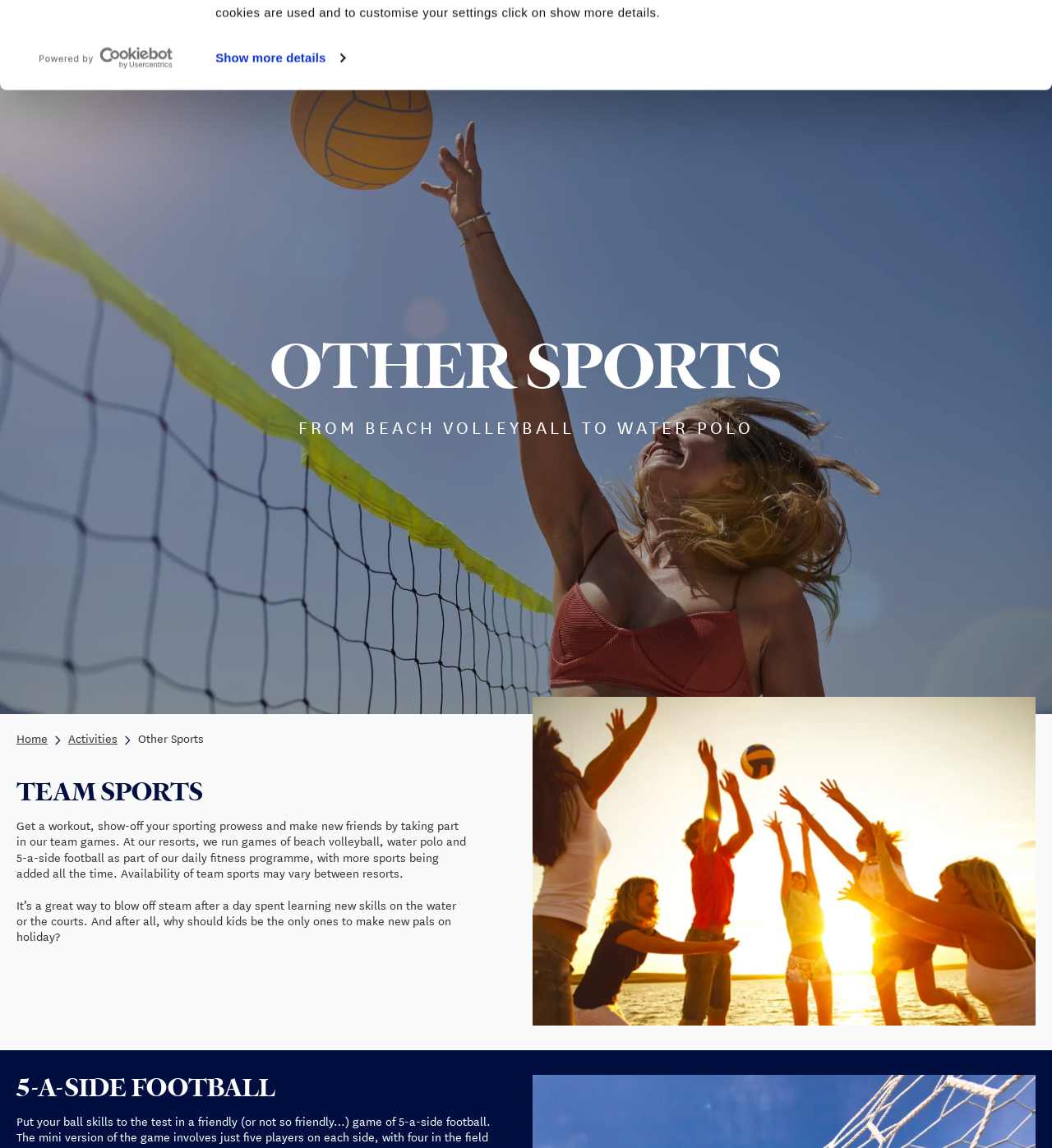Find the bounding box coordinates of the clickable area that will achieve the following instruction: "Learn about 5-a-side football".

[0.016, 0.936, 0.262, 0.959]